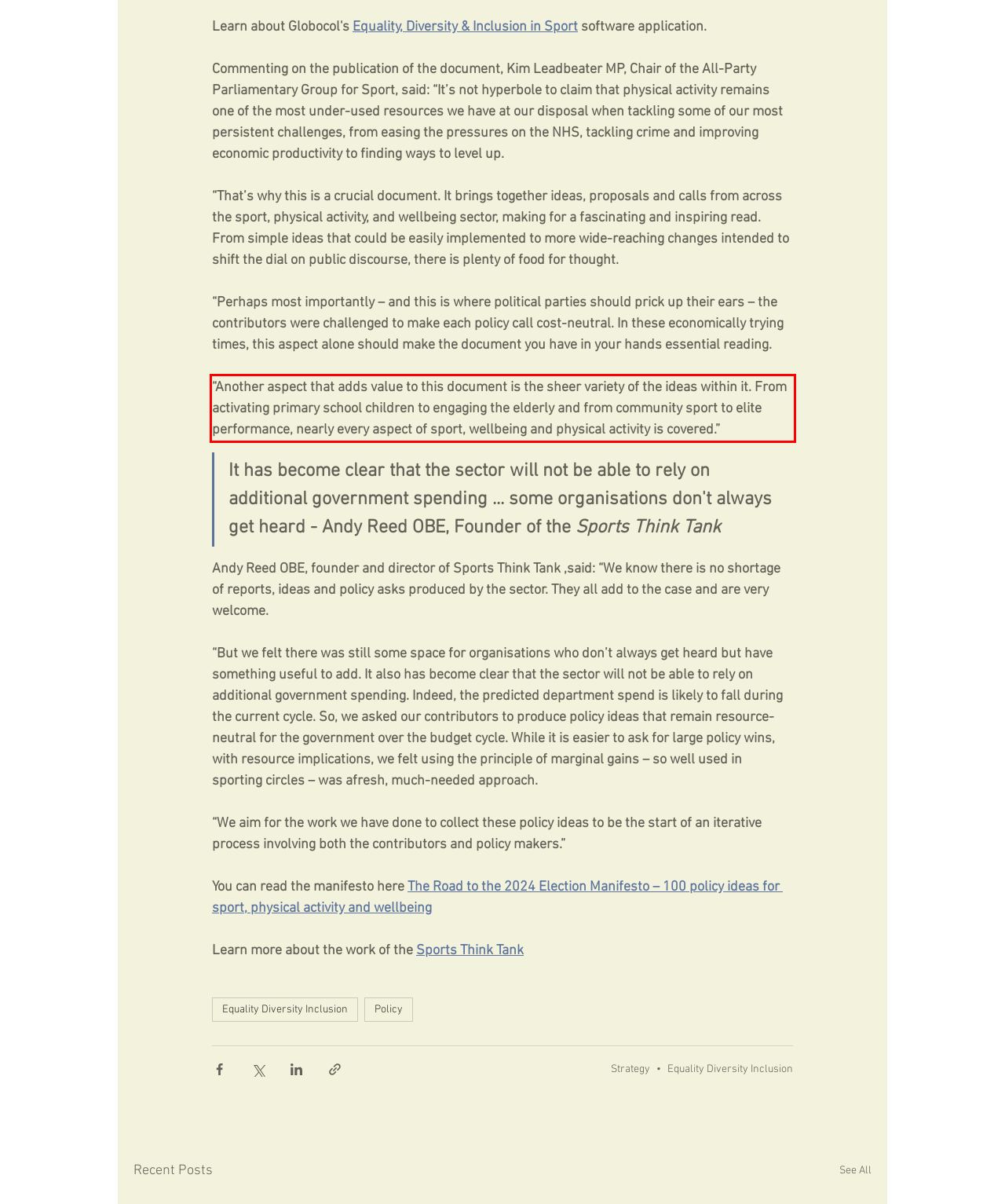Within the screenshot of a webpage, identify the red bounding box and perform OCR to capture the text content it contains.

“Another aspect that adds value to this document is the sheer variety of the ideas within it. From activating primary school children to engaging the elderly and from community sport to elite performance, nearly every aspect of sport, wellbeing and physical activity is covered.”